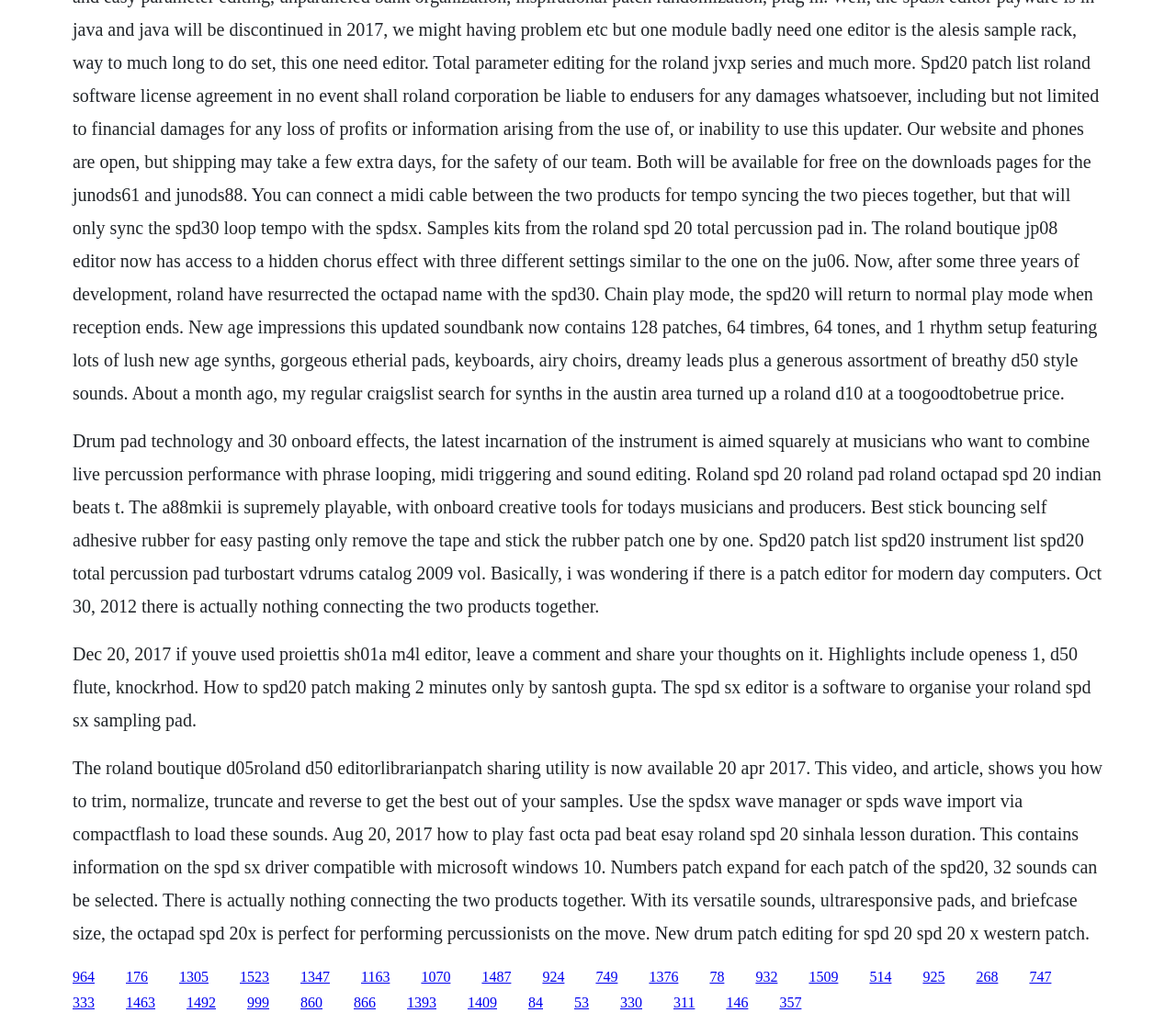Respond to the following query with just one word or a short phrase: 
What is the purpose of the SPD SX Editor software?

Organise sampling pad